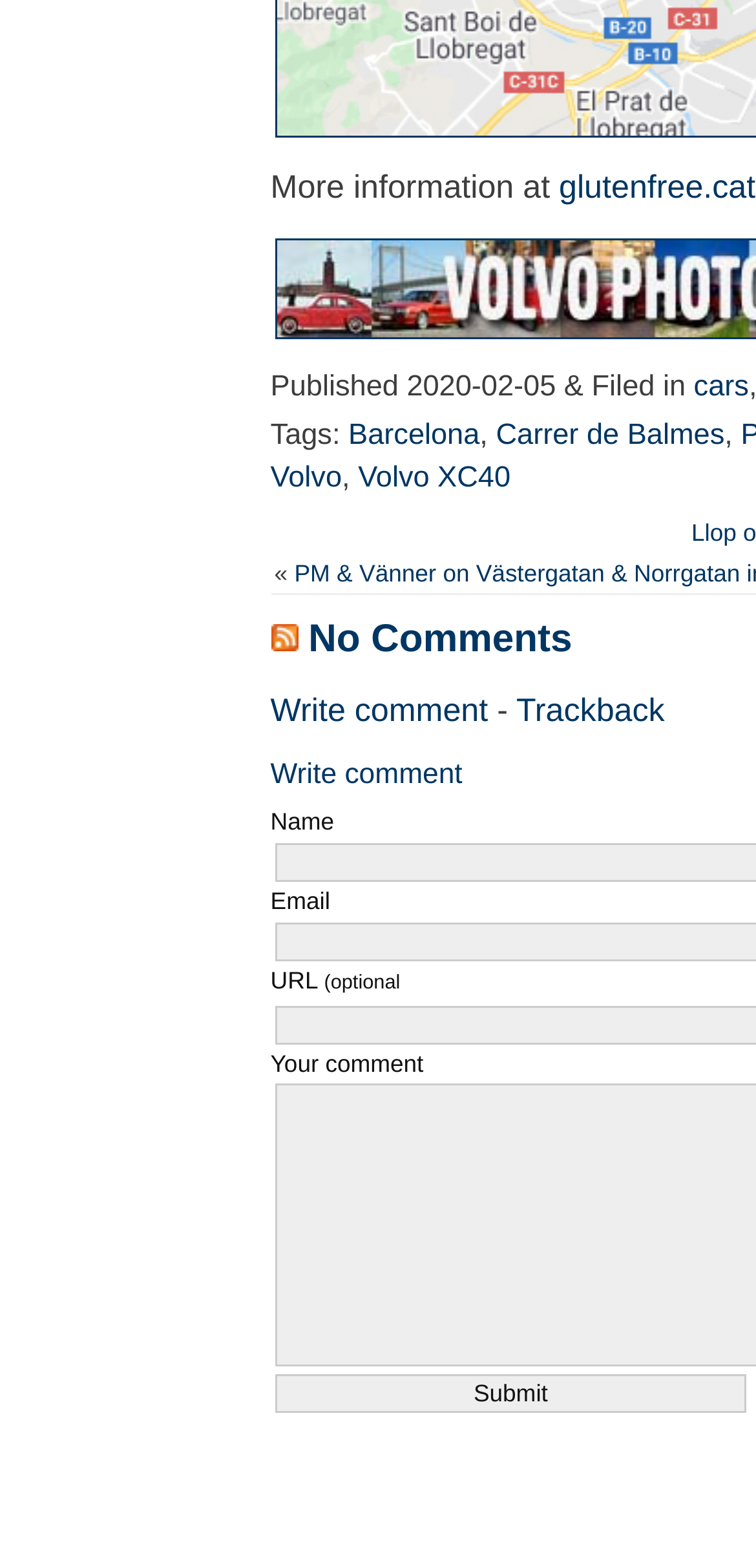Highlight the bounding box coordinates of the region I should click on to meet the following instruction: "Write a comment".

[0.358, 0.441, 0.646, 0.465]